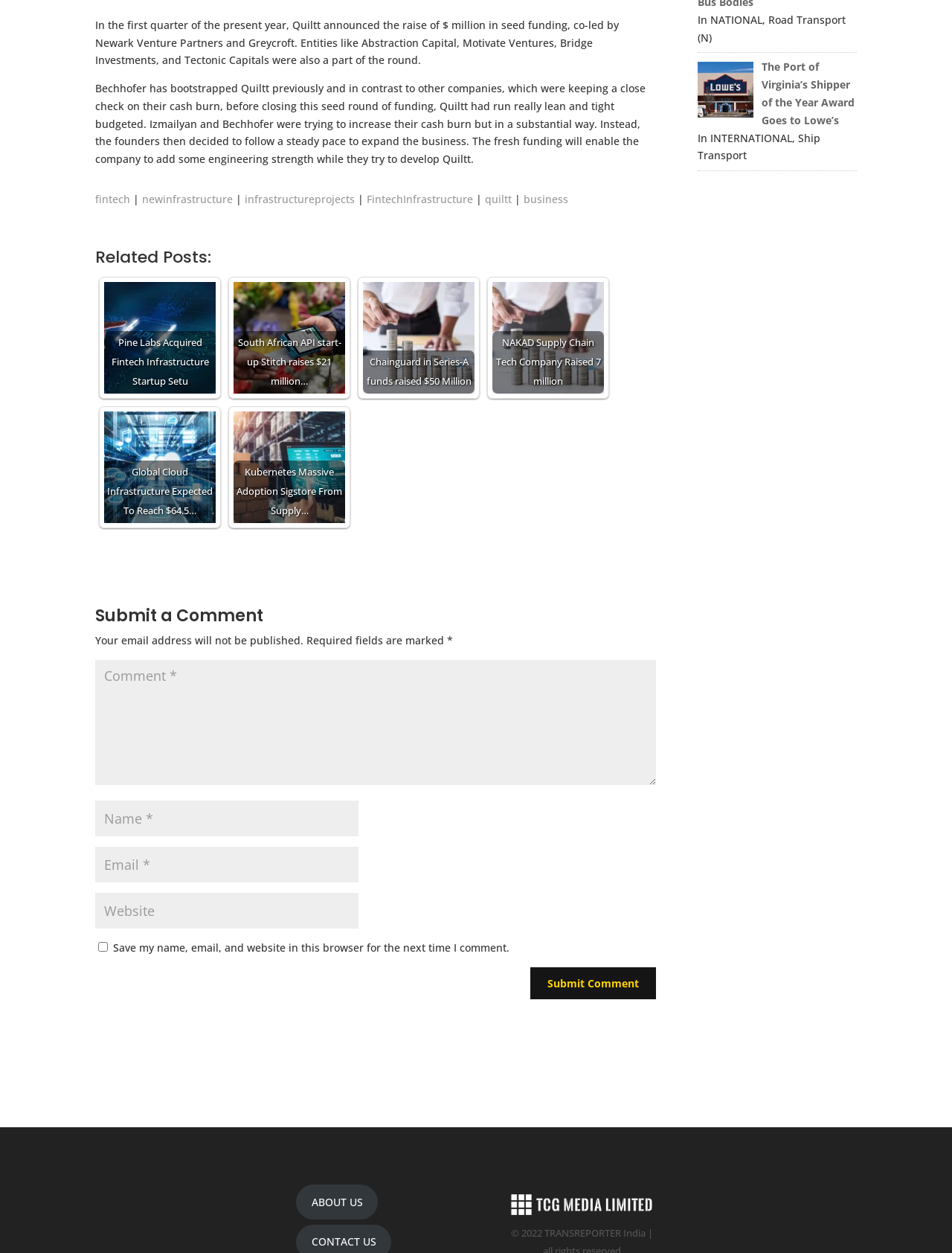Locate the bounding box of the UI element with the following description: "input value="Email *" aria-describedby="email-notes" name="email"".

[0.1, 0.676, 0.377, 0.704]